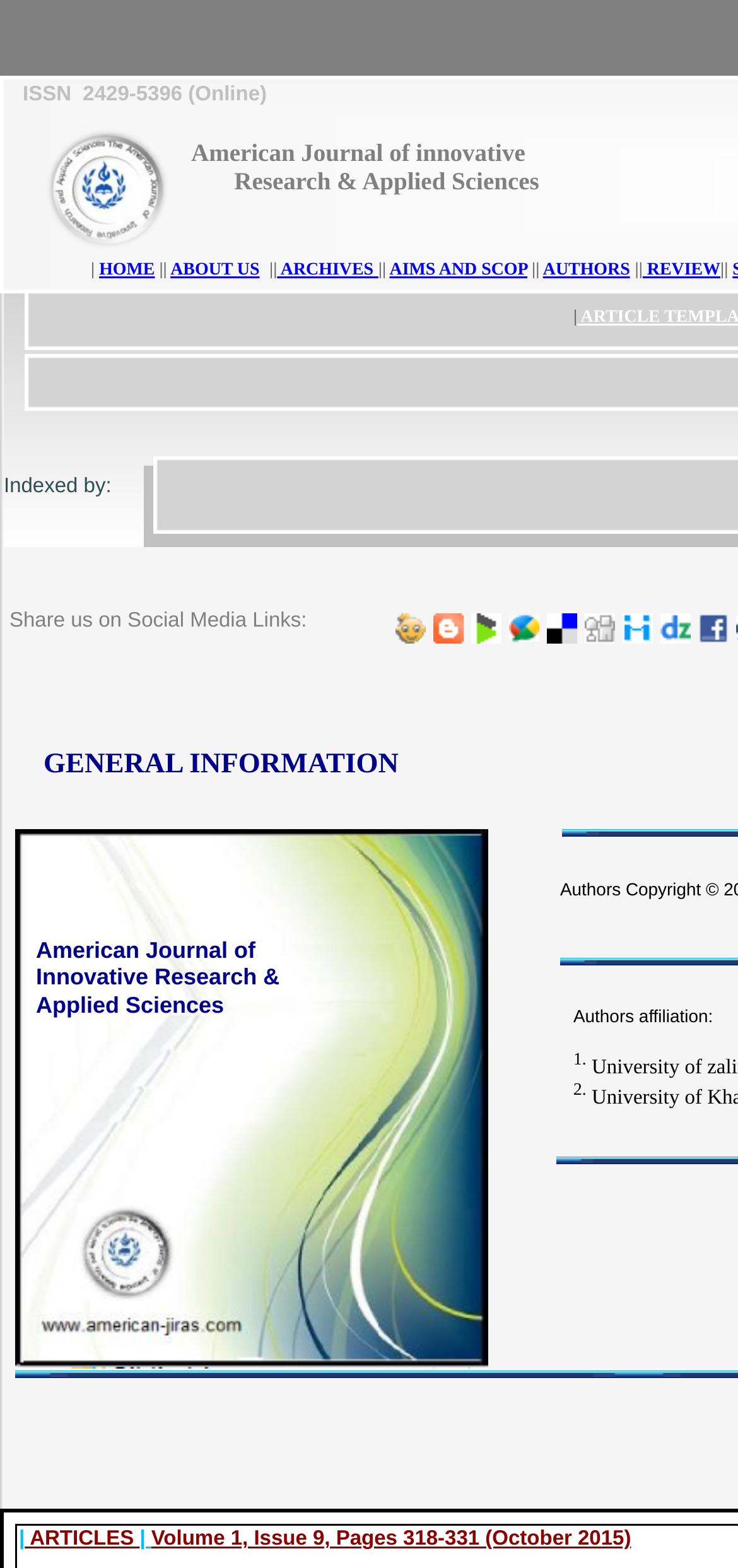What is the name of the journal?
Using the image, respond with a single word or phrase.

American Journal of Innovative Research & Applied Sciences